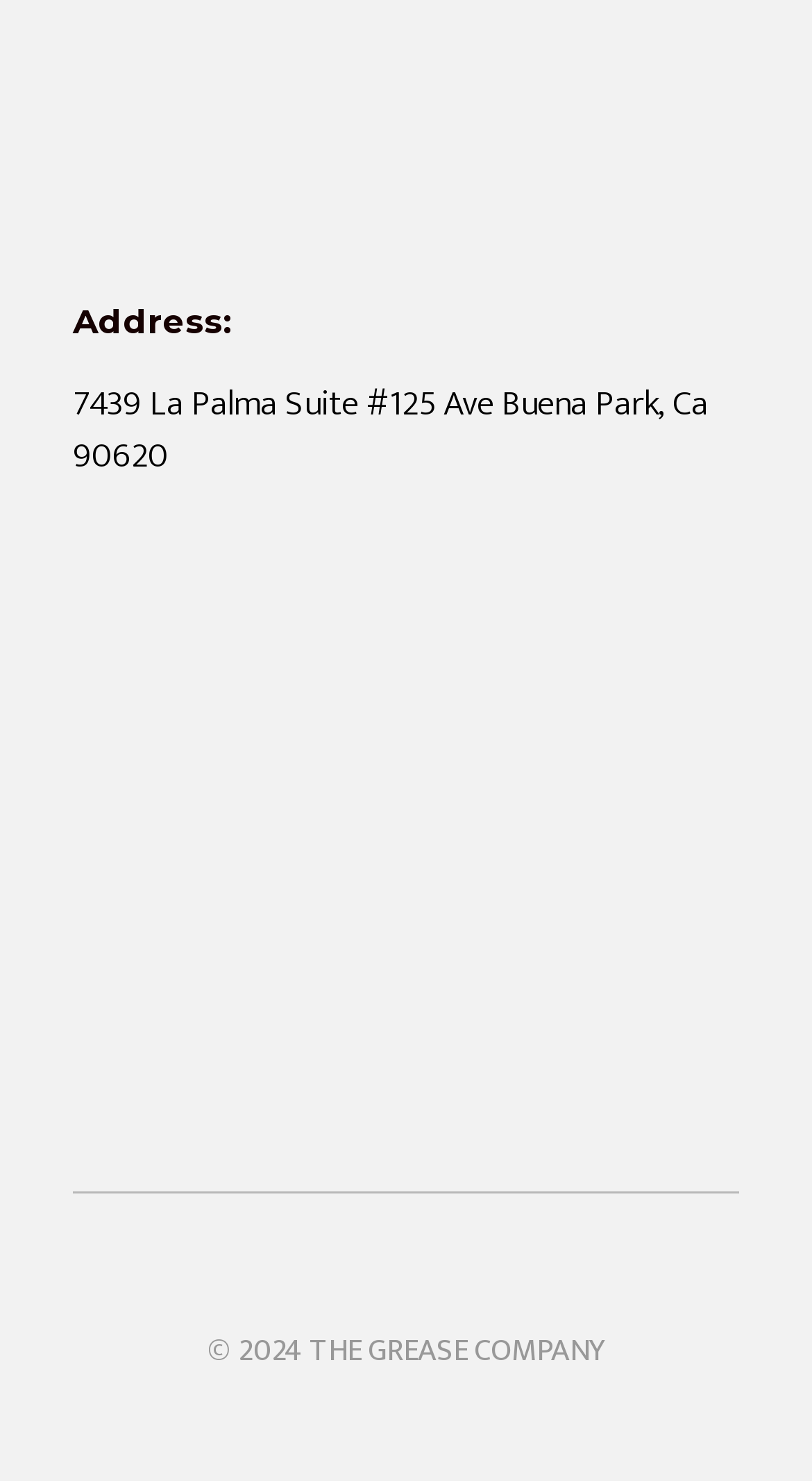Please determine the bounding box coordinates for the UI element described as: "Skip to main content".

None